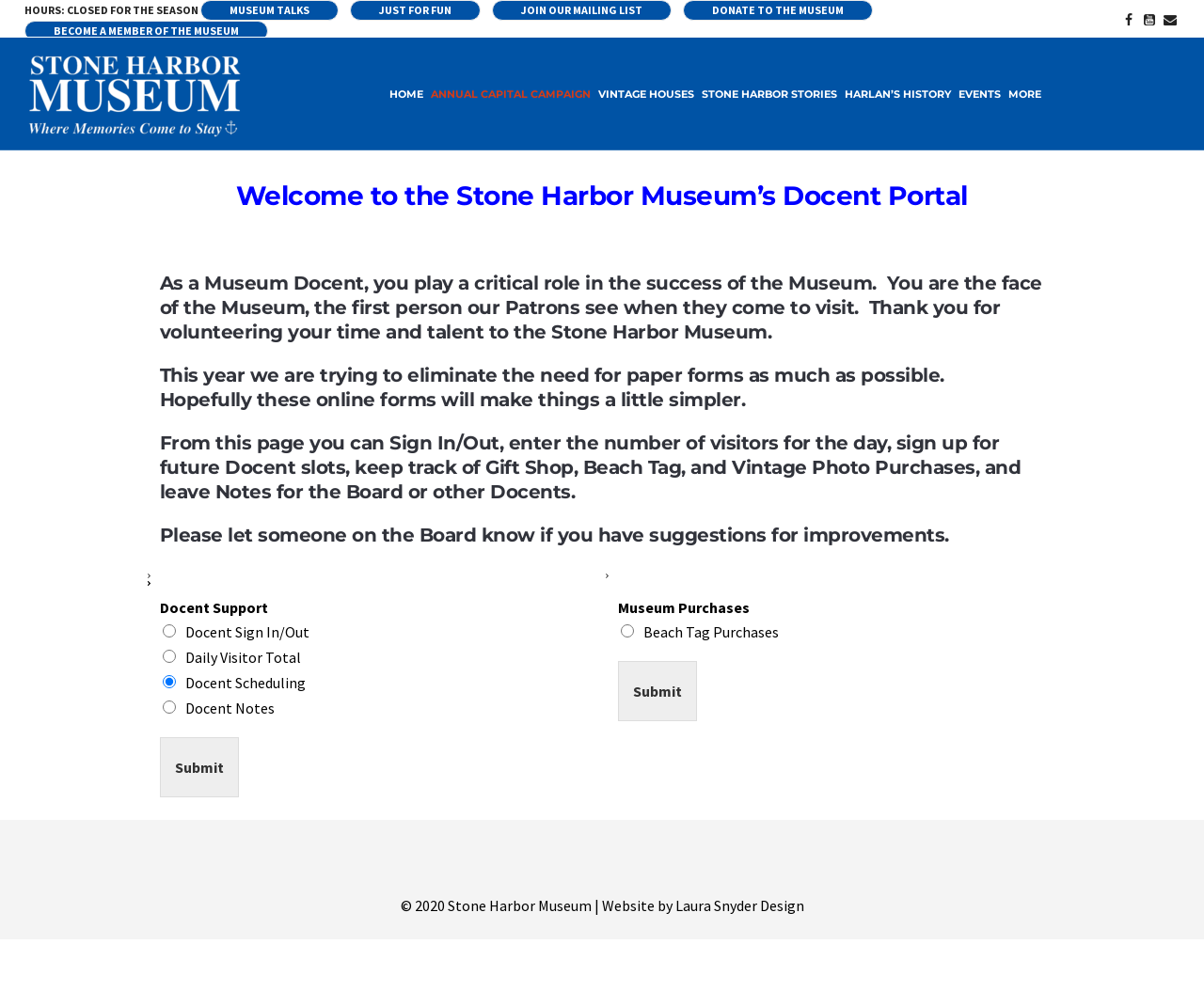Pinpoint the bounding box coordinates of the clickable area necessary to execute the following instruction: "Click the 'Submit' button". The coordinates should be given as four float numbers between 0 and 1, namely [left, top, right, bottom].

[0.133, 0.732, 0.198, 0.792]